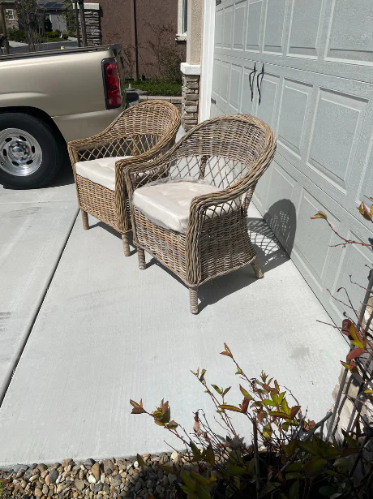What is the purpose of the light-colored cushions?
Use the information from the image to give a detailed answer to the question.

According to the caption, the light-colored cushions 'enhance both comfort and style', suggesting that their purpose is to make the chairs more comfortable and visually appealing.